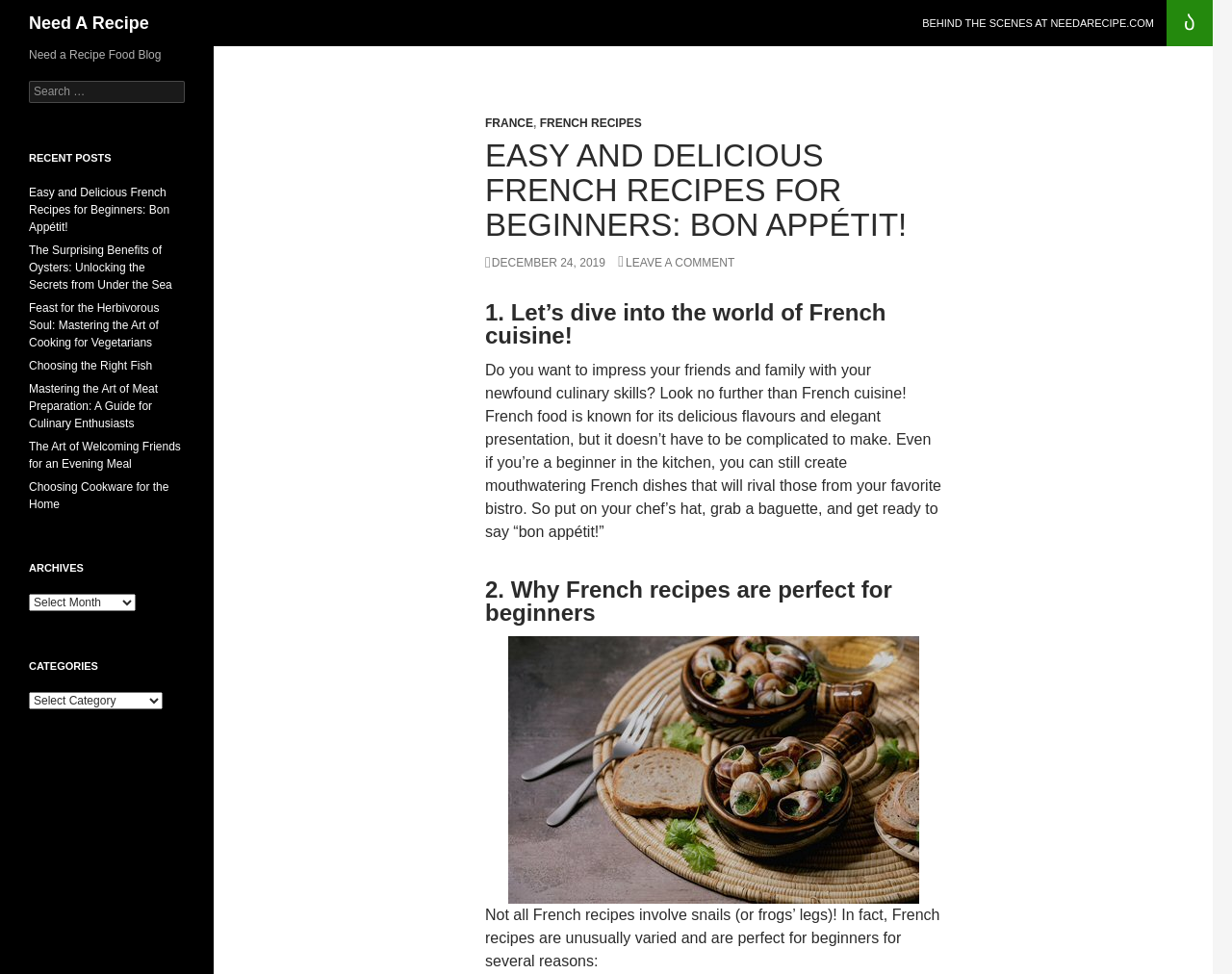Refer to the screenshot and give an in-depth answer to this question: Is there a search function on the webpage?

I can see that there is a search function on the webpage. The search box with the label 'Search for:' is located under the heading 'Need a Recipe Food Blog', which allows users to search for specific recipes or topics.